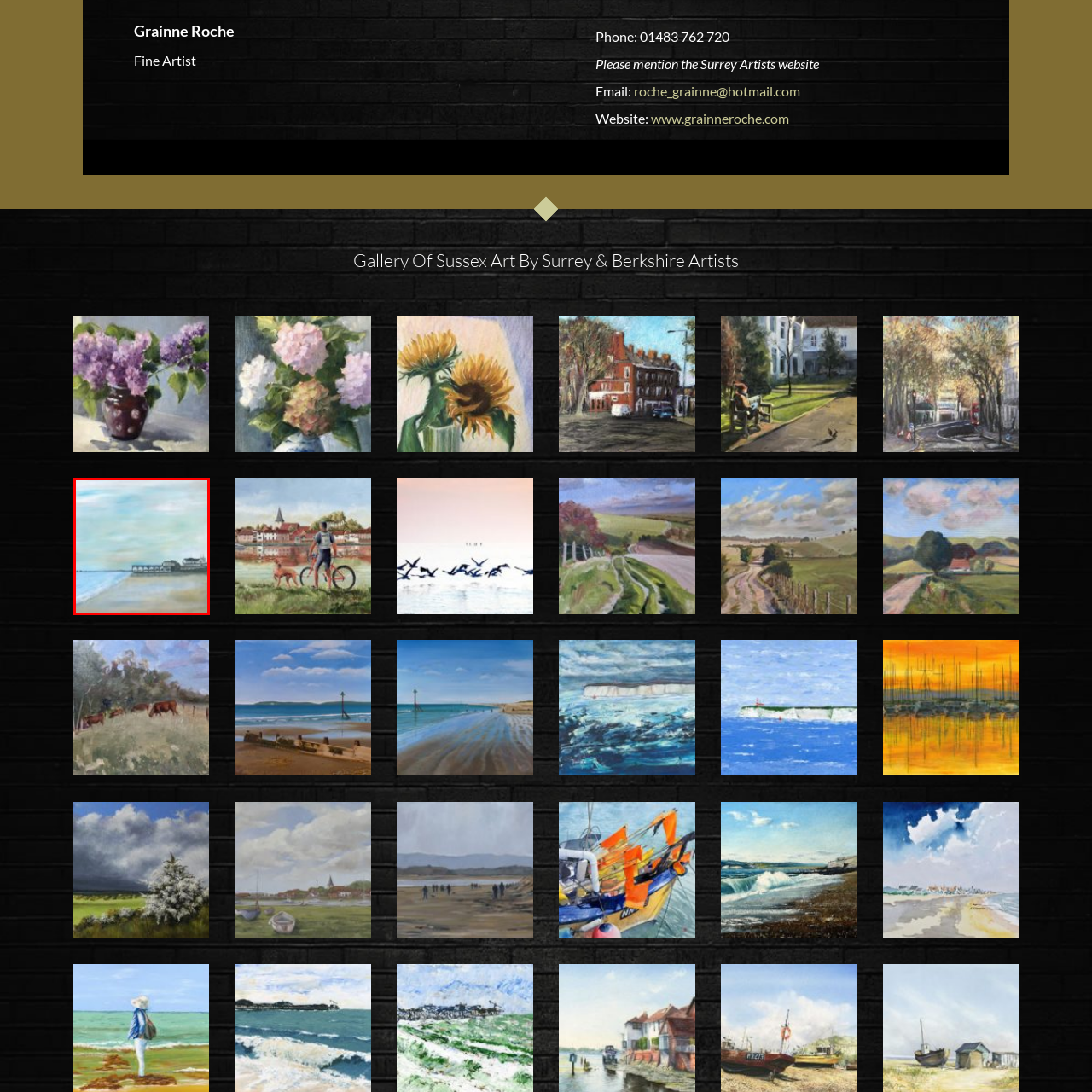Thoroughly describe the scene captured inside the red-bordered image.

The image depicts a serene coastal scene featuring a beach and a pier. The gentle waves lap against the sandy shore, while the sky is painted in soft, muted colors, suggesting an overcast day. In the background, there are structures along the coastline, likely beach huts or cafes, contributing to the tranquil atmosphere of the seaside. This artwork is titled "Bognor Beach and Pier Painting – Fine Art Prints – West Sussex Gallery," and it captures the peaceful charm of the Bognor Regis area in West Sussex, inviting viewers to imagine a quiet day by the sea.